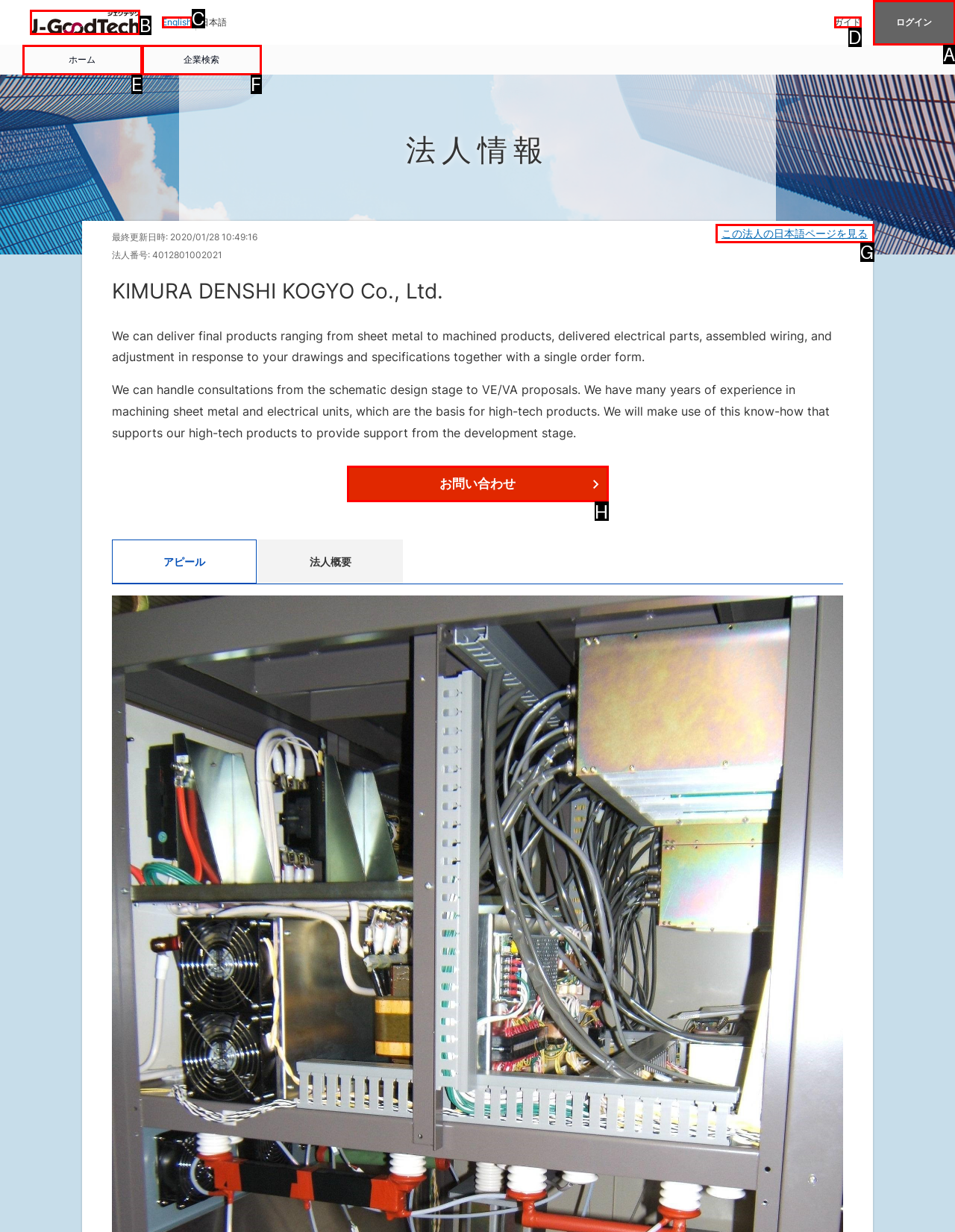Using the description: English, find the HTML element that matches it. Answer with the letter of the chosen option.

C